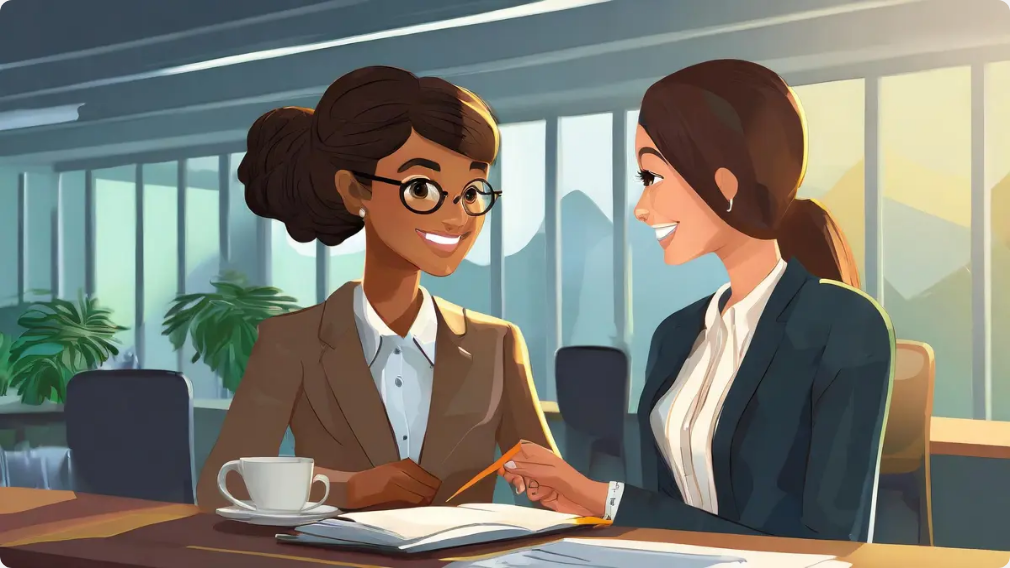Offer an in-depth caption for the image.

In a bright, modern office setting, two women engage in a lively and collaborative discussion. The woman on the left, sporting a stylish bun and round glasses, is dressed in a smart brown blazer with a white shirt underneath. She holds a pencil in one hand, gesturing towards an open notebook on the table, suggesting an exchange of ideas or feedback. The other woman, positioned on the right, has her dark hair styled back and is dressed in a sleek, dark suit. Her smile radiates warmth and engagement, indicating a positive interaction. A steaming cup of coffee sits between them on the table, contributing to the inviting atmosphere of the space. Large windows behind them allow natural light to filter in, enhancing the uplifting ambiance and showcasing hints of greenery and mountain vistas in the background. This image beautifully encapsulates the essence of teamwork, mentorship, and the importance of constructive feedback in professional development.